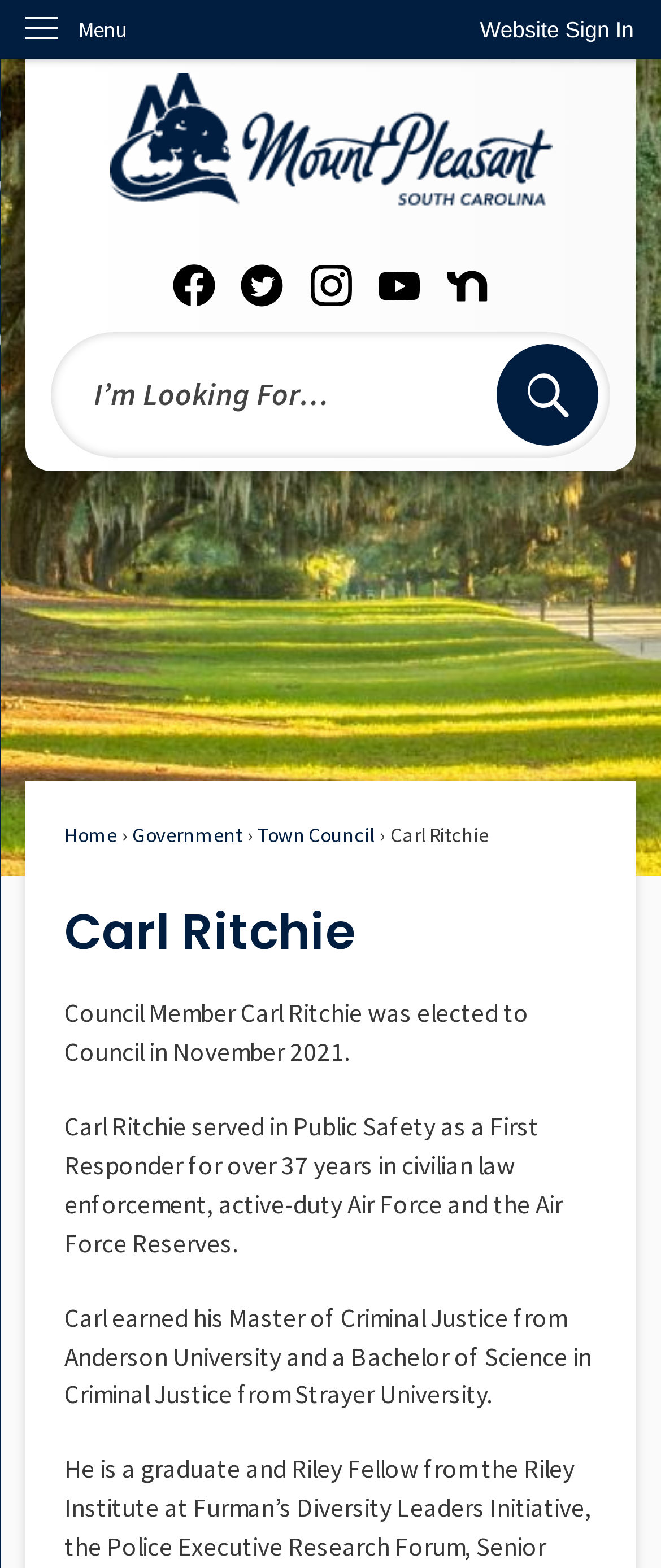What is the name of the university where Carl Ritchie earned his Bachelor of Science?
Look at the screenshot and respond with one word or a short phrase.

Strayer University